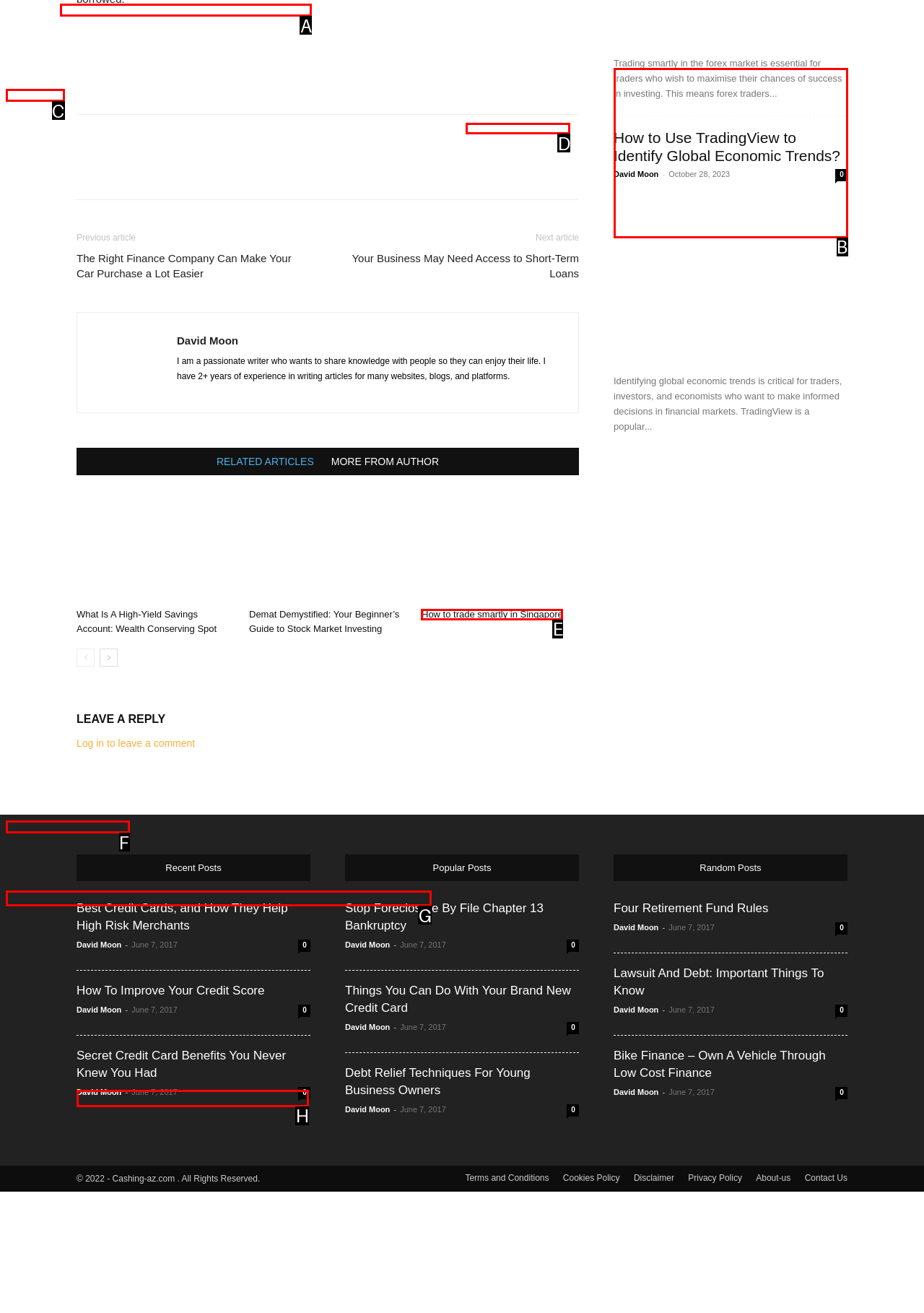Select the appropriate HTML element that needs to be clicked to finish the task: Click on the 'How to trade smartly in Singapore' article
Reply with the letter of the chosen option.

E